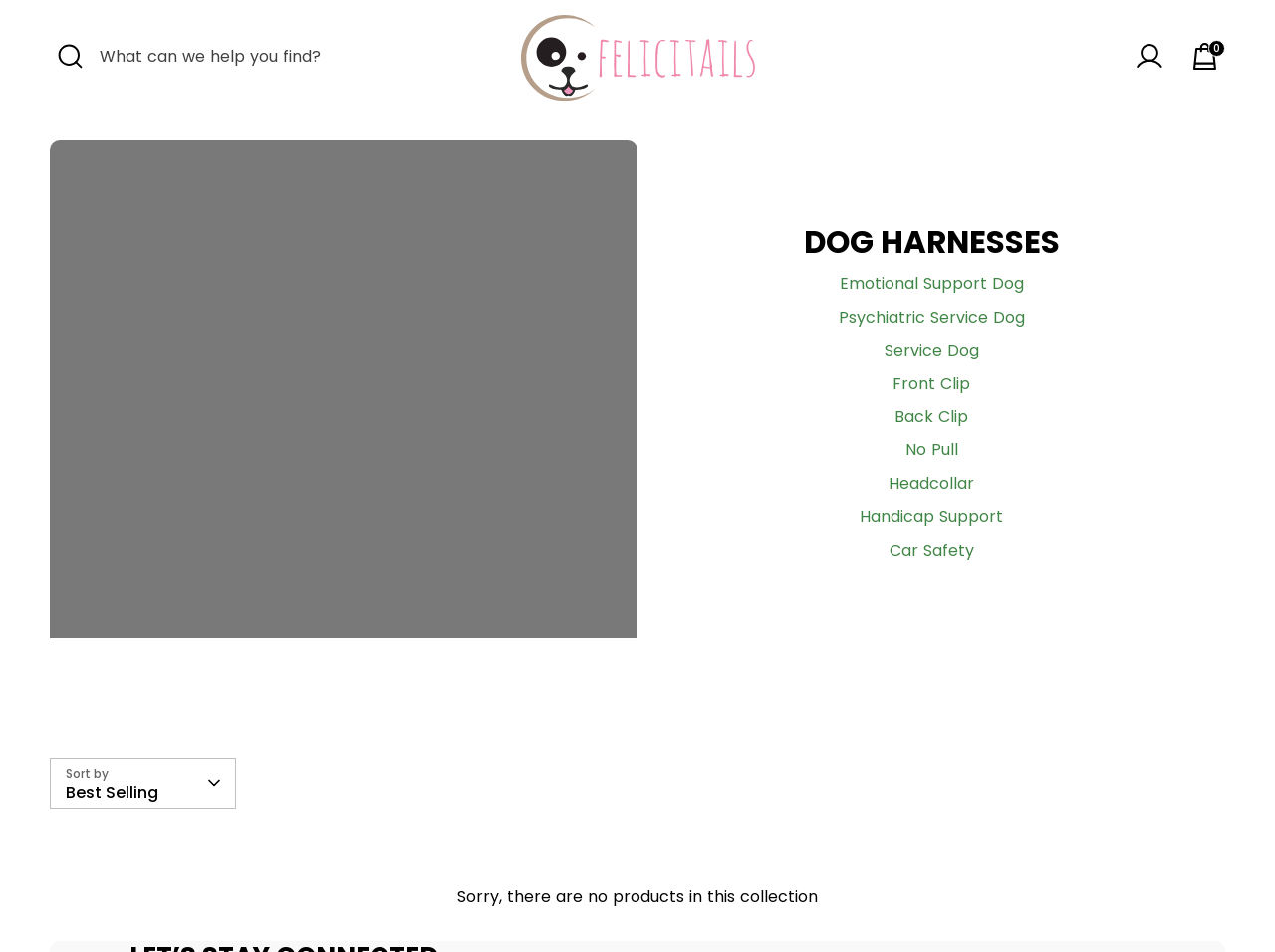Please identify the bounding box coordinates of the clickable area that will allow you to execute the instruction: "Select Emotional Support Dog".

[0.658, 0.286, 0.803, 0.31]